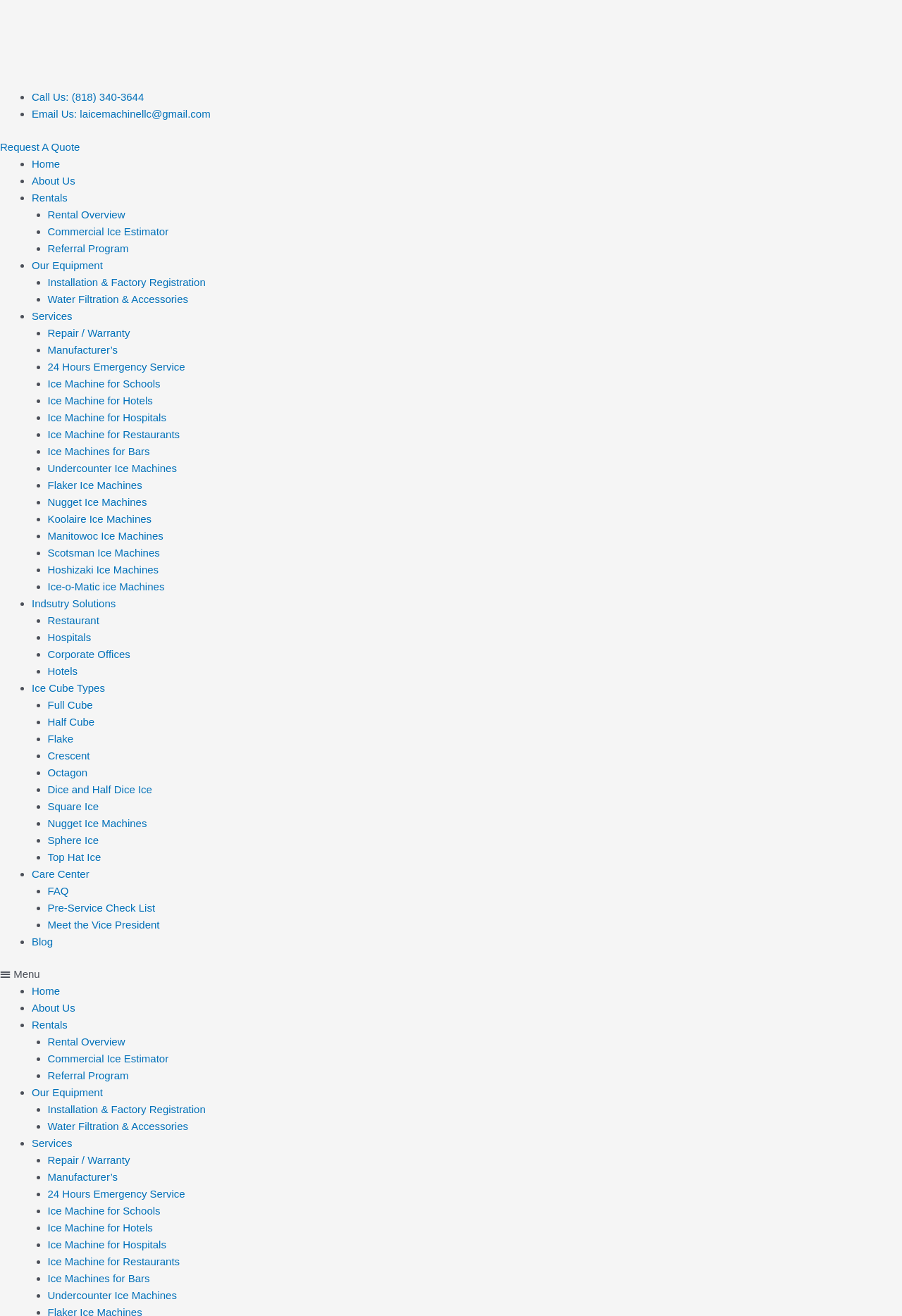Please find the bounding box coordinates for the clickable element needed to perform this instruction: "View ice machine for restaurants".

[0.053, 0.325, 0.199, 0.334]